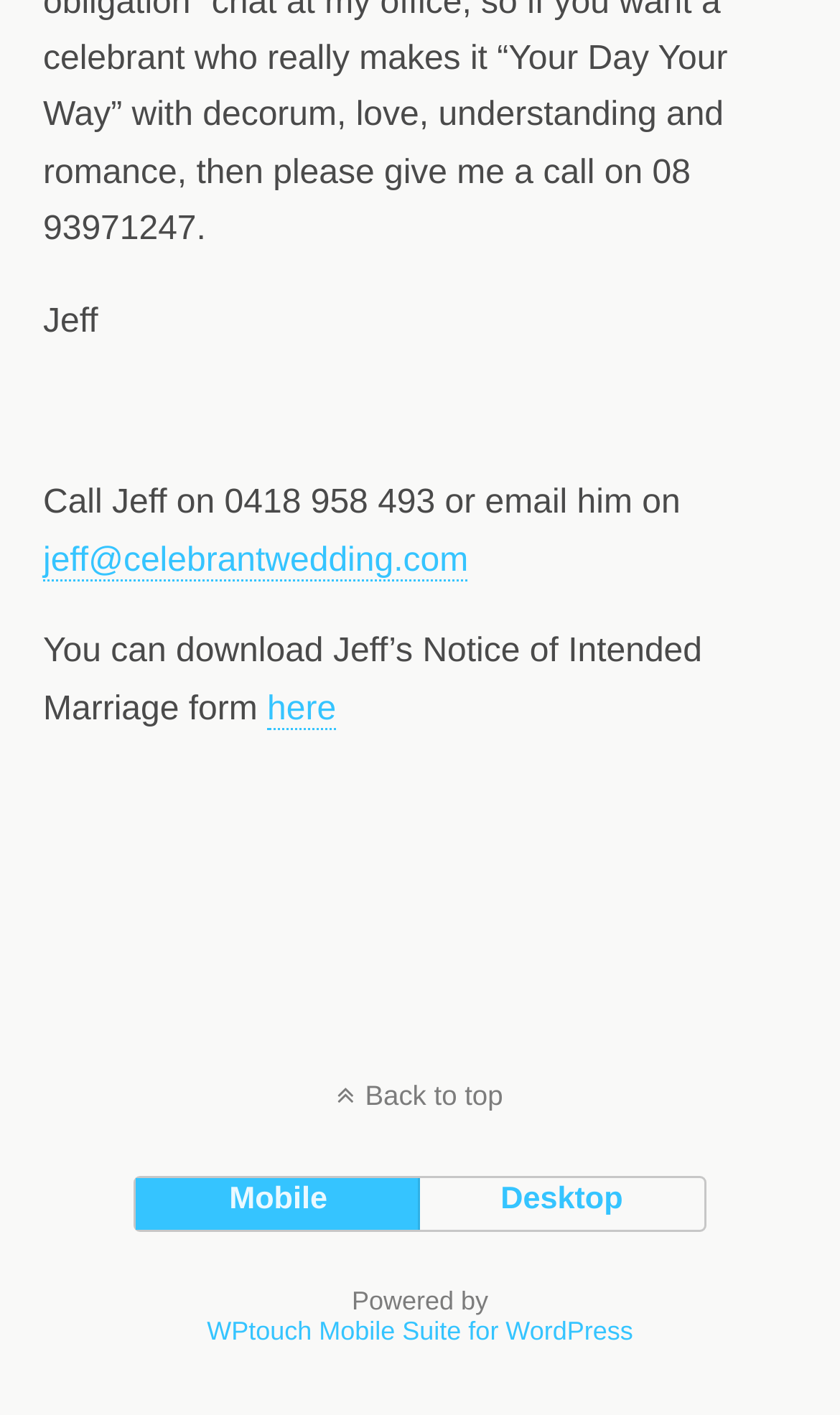Using the description: "here", identify the bounding box of the corresponding UI element in the screenshot.

[0.318, 0.488, 0.4, 0.515]